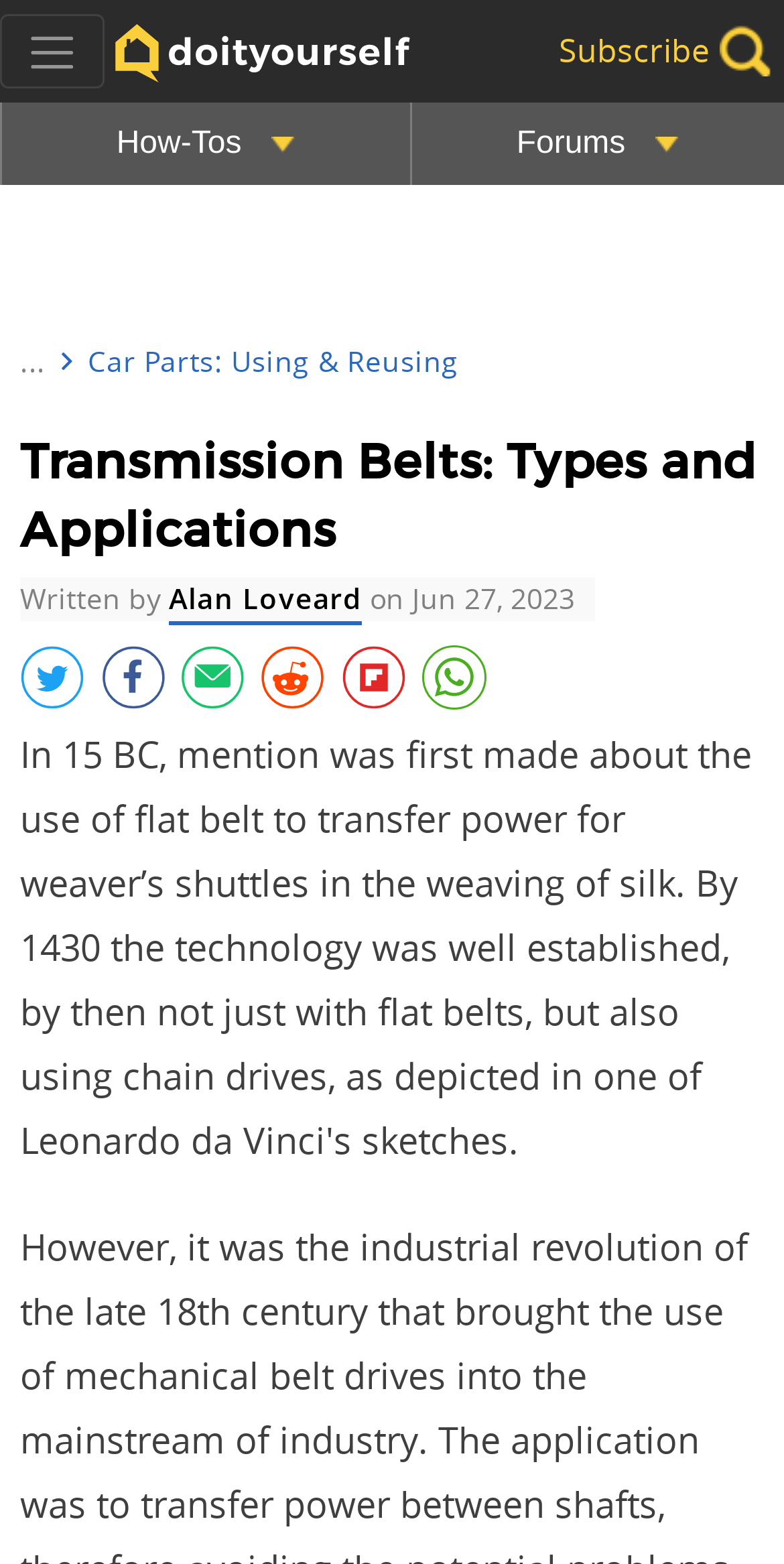Locate and extract the headline of this webpage.

Transmission Belts: Types and Applications